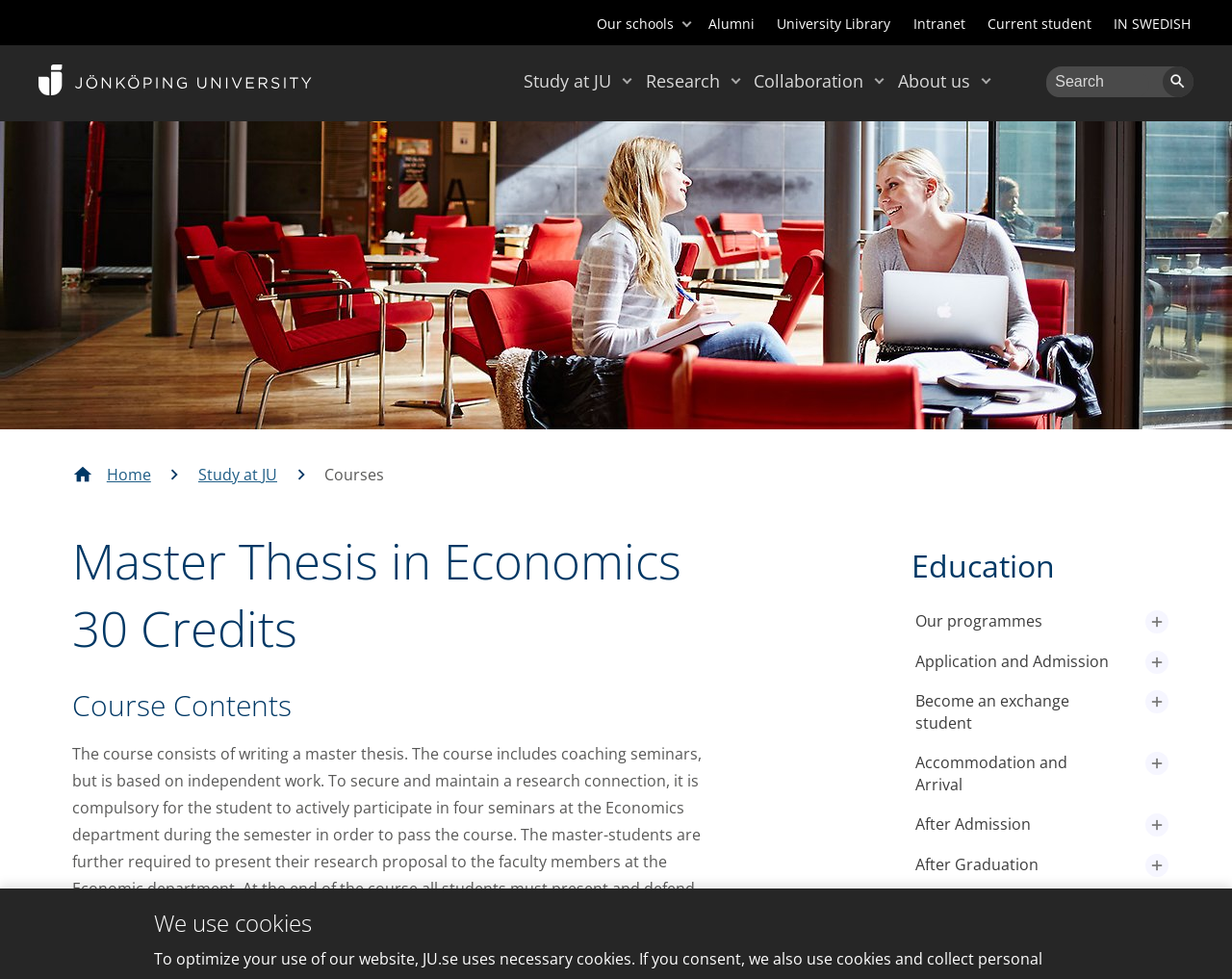What is the purpose of the textbox 'Sökord'?
Please provide a detailed and comprehensive answer to the question.

I inferred this answer by looking at the textbox 'Sökord' and the adjacent button 'Search', which suggests that the textbox is used for searching purposes.